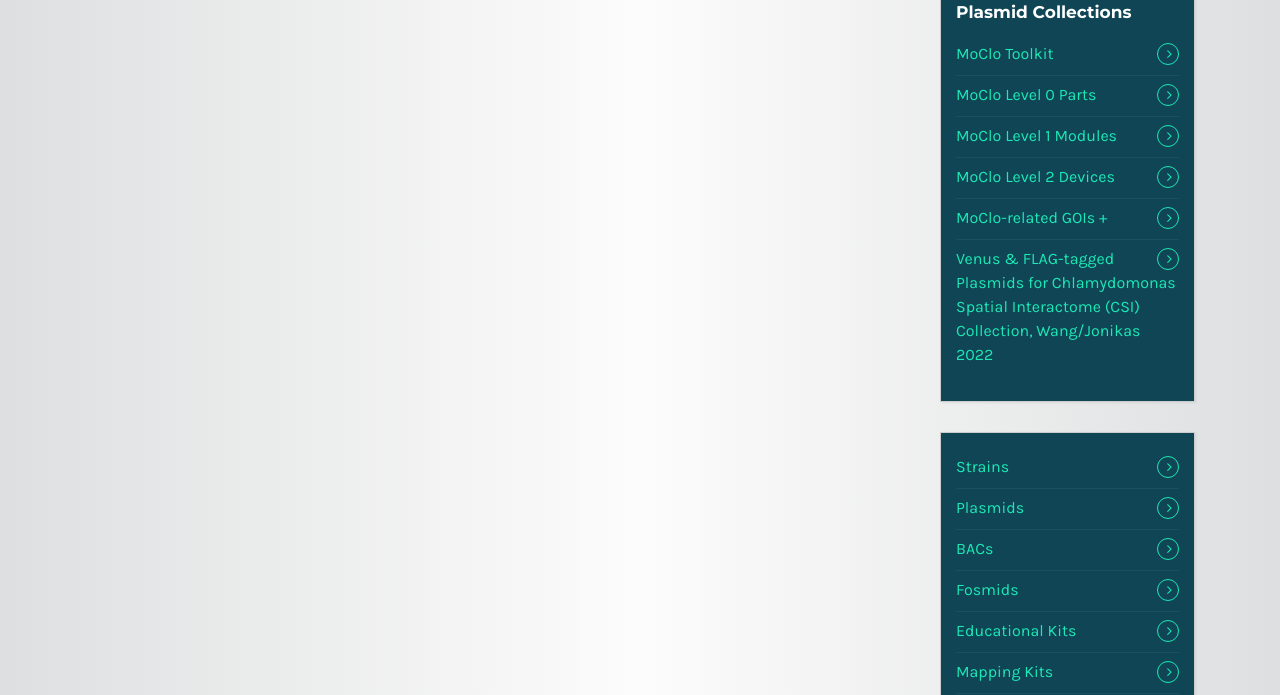Determine the bounding box coordinates for the clickable element required to fulfill the instruction: "Access Mapping Kits". Provide the coordinates as four float numbers between 0 and 1, i.e., [left, top, right, bottom].

[0.747, 0.939, 0.921, 0.996]